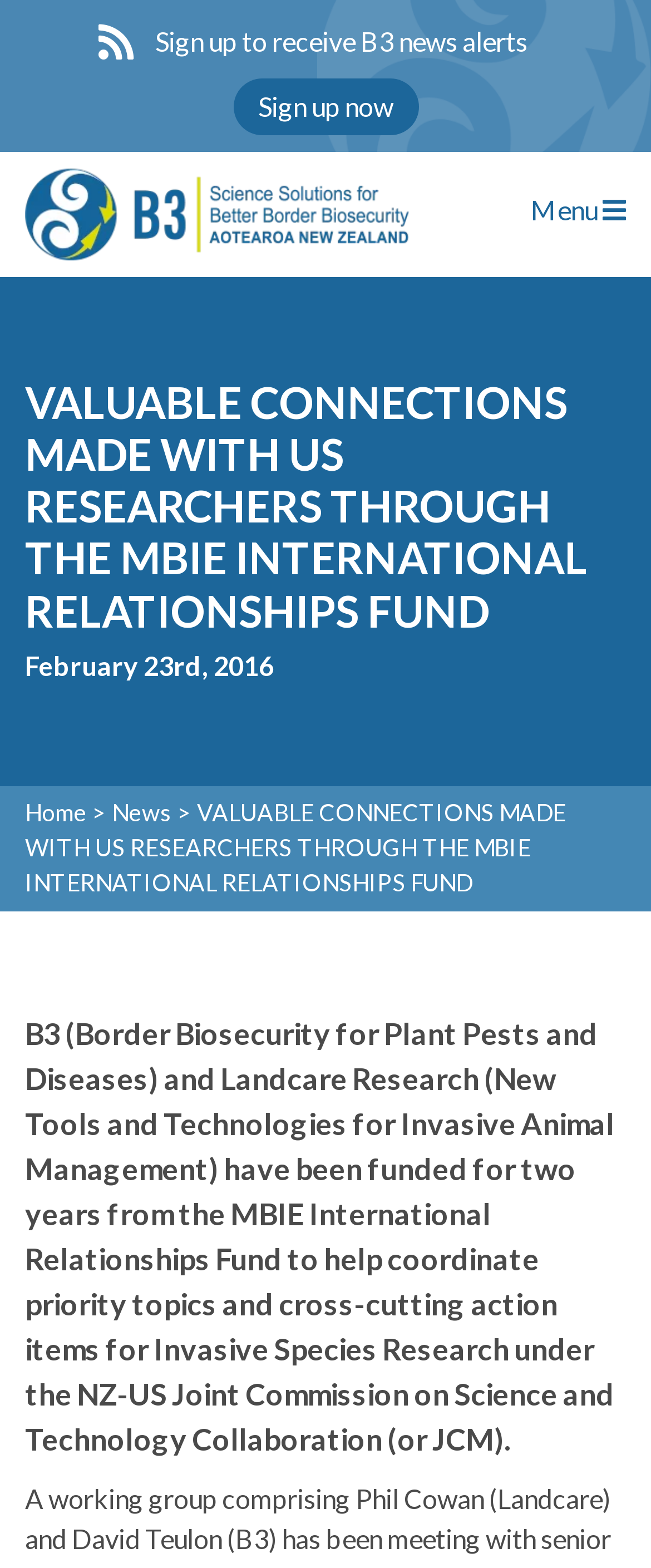How many years are B3 and Landcare Research funded for?
Please answer the question with as much detail and depth as you can.

I found the duration of the funding by reading the static text element that appears in the main content area, which mentions that B3 and Landcare Research have been funded for two years from the MBIE International Relationships Fund.